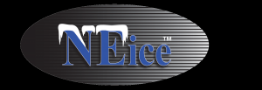What is the background color of the logo?
Please answer the question with as much detail as possible using the screenshot.

The background of the logo is a sleek, metallic gray with horizontal stripes, giving it a modern and dynamic aesthetic.